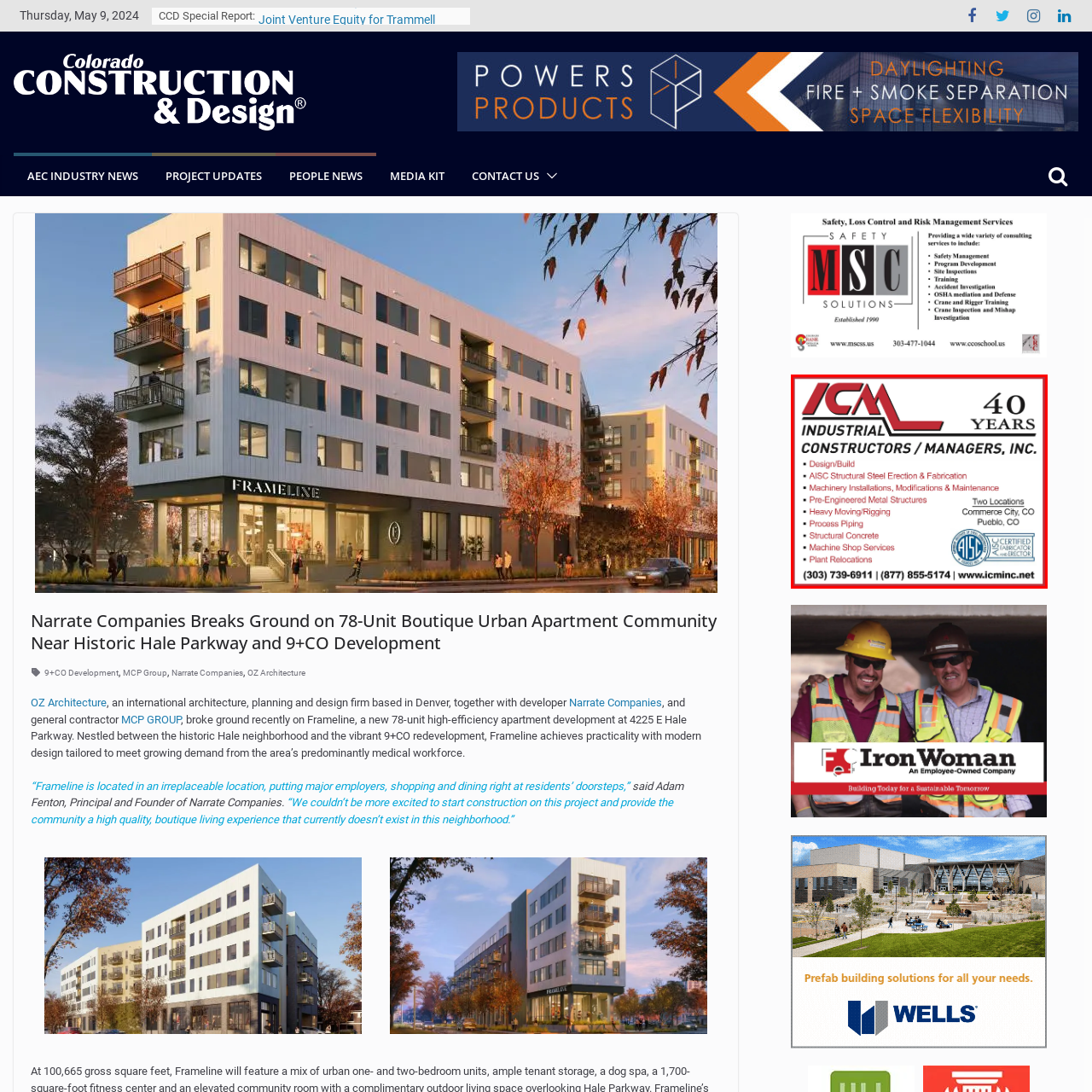Pay attention to the section of the image delineated by the white outline and provide a detailed response to the subsequent question, based on your observations: 
How many locations does ICM have?

The advertisement highlights the company's two locations in Commerce City, CO, and Pueblo, CO, which indicates that ICM has two locations.